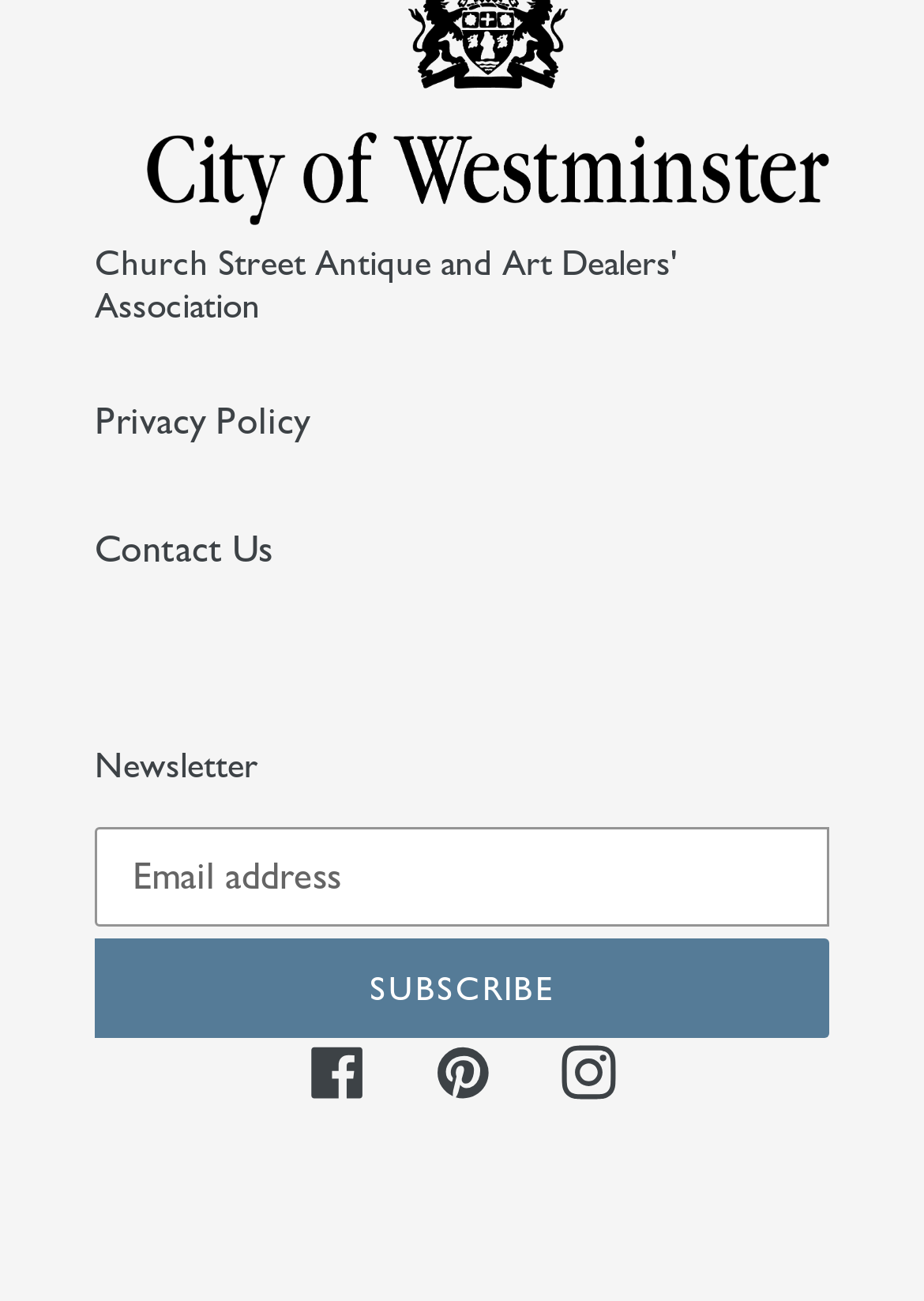Based on the element description Instagram, identify the bounding box coordinates for the UI element. The coordinates should be in the format (top-left x, top-left y, bottom-right x, bottom-right y) and within the 0 to 1 range.

[0.606, 0.8, 0.665, 0.845]